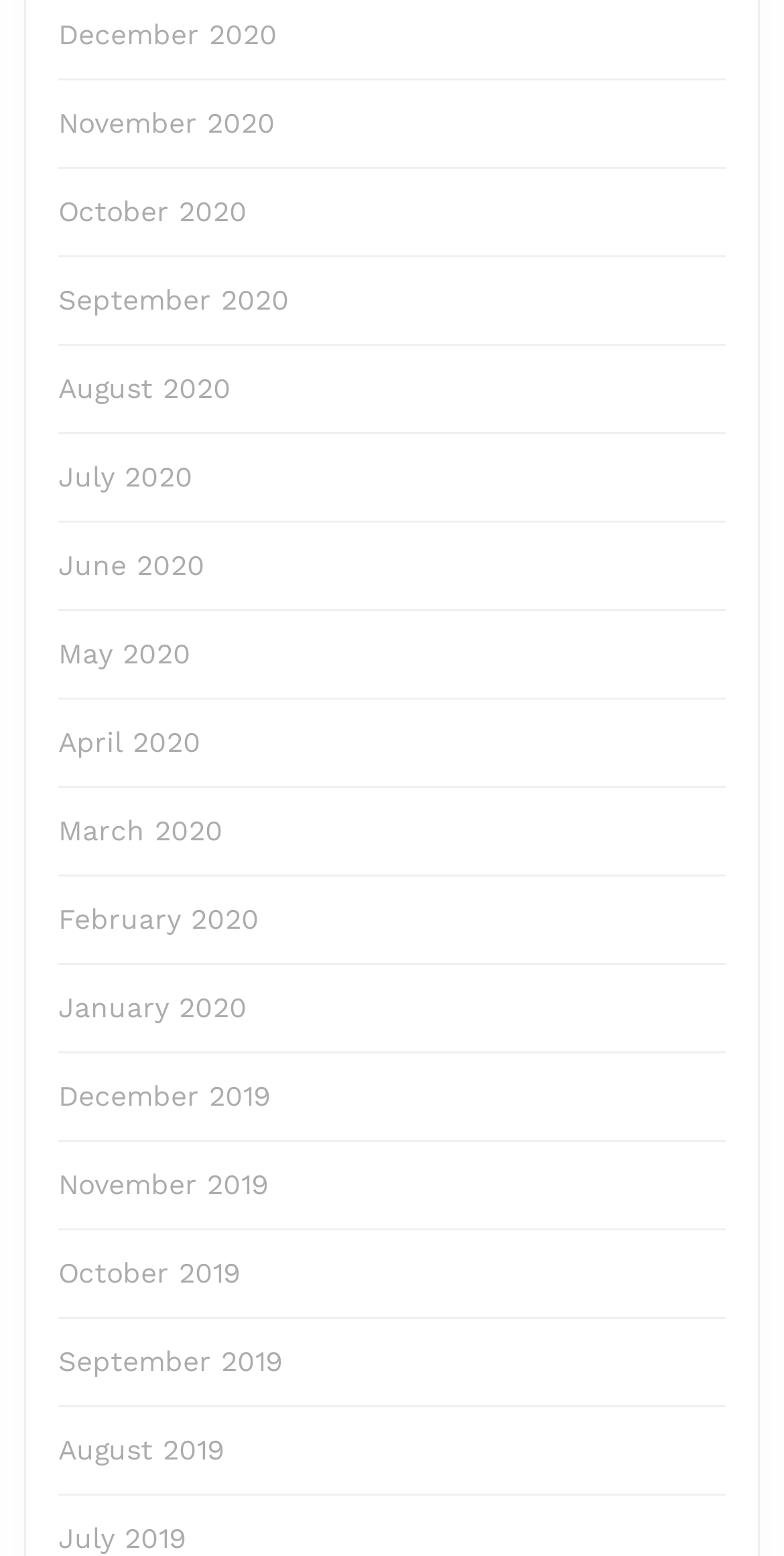Refer to the image and provide an in-depth answer to the question: 
What is the latest month listed in 2019?

I examined the list of links and found that the latest month listed in 2019 is November 2019, which is located above December 2019.